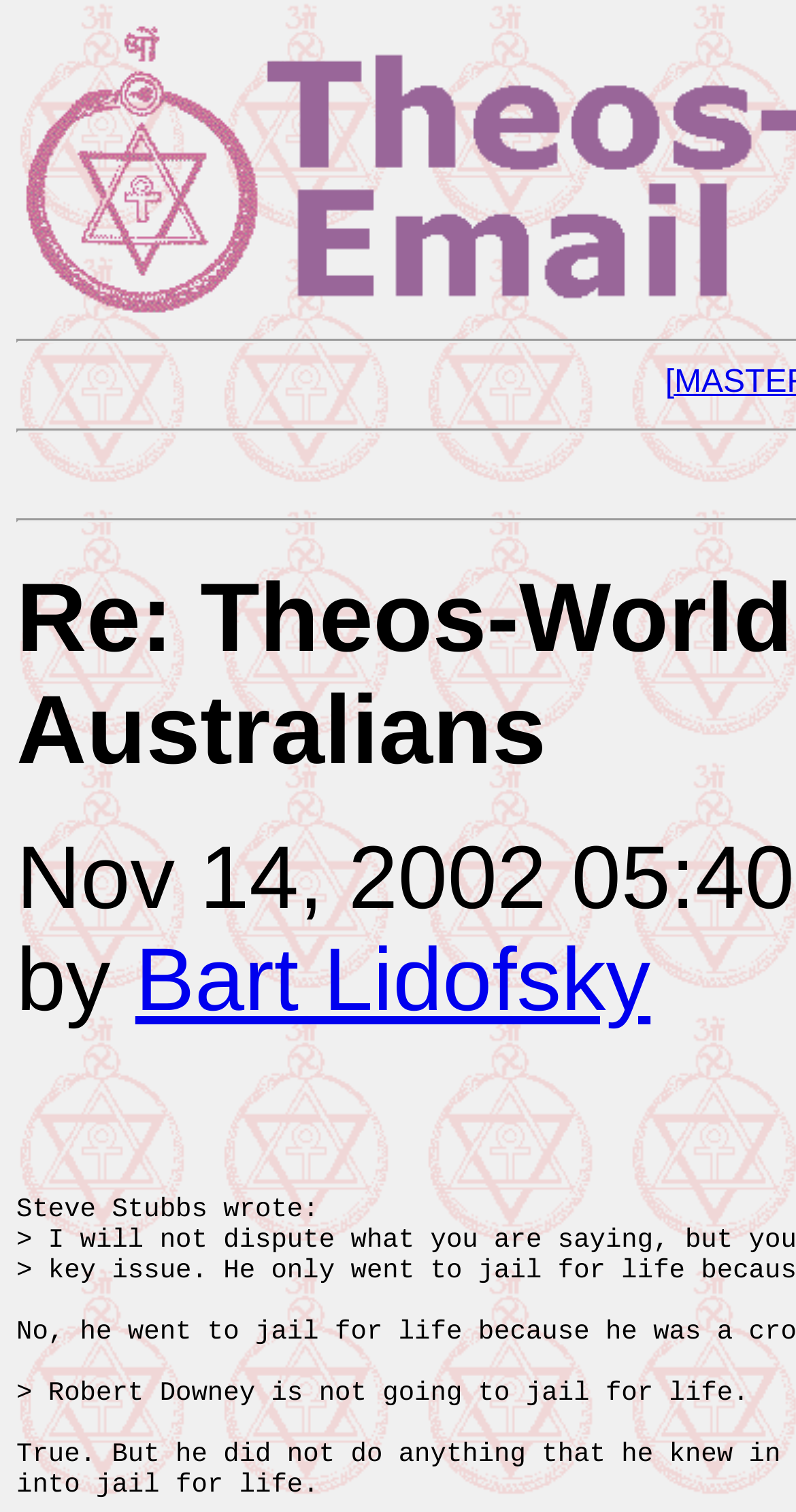Find the bounding box of the UI element described as follows: "Bart Lidofsky".

[0.17, 0.615, 0.817, 0.681]